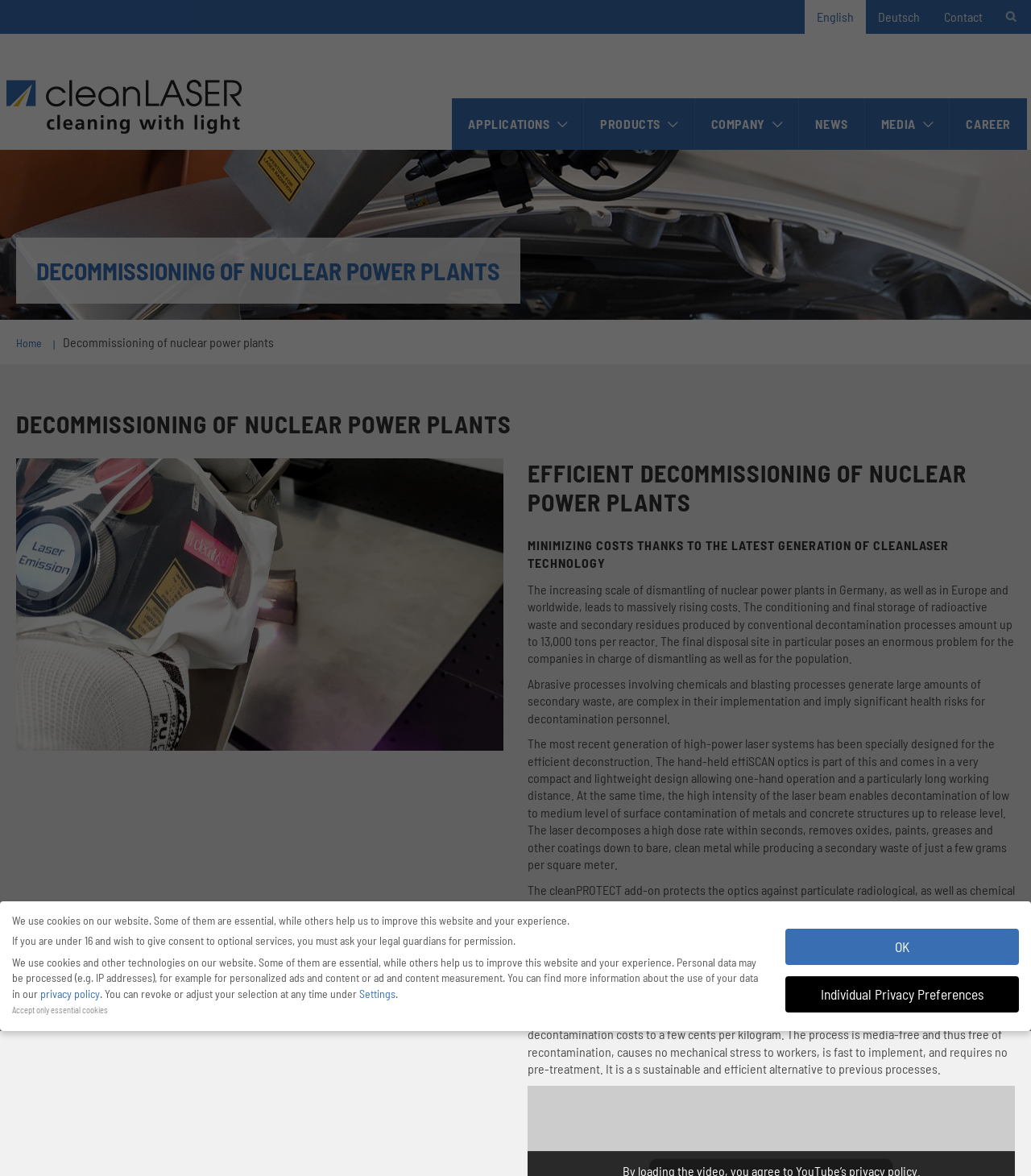Please identify the bounding box coordinates of the area that needs to be clicked to fulfill the following instruction: "Click the APPLICATIONS link."

[0.439, 0.084, 0.567, 0.127]